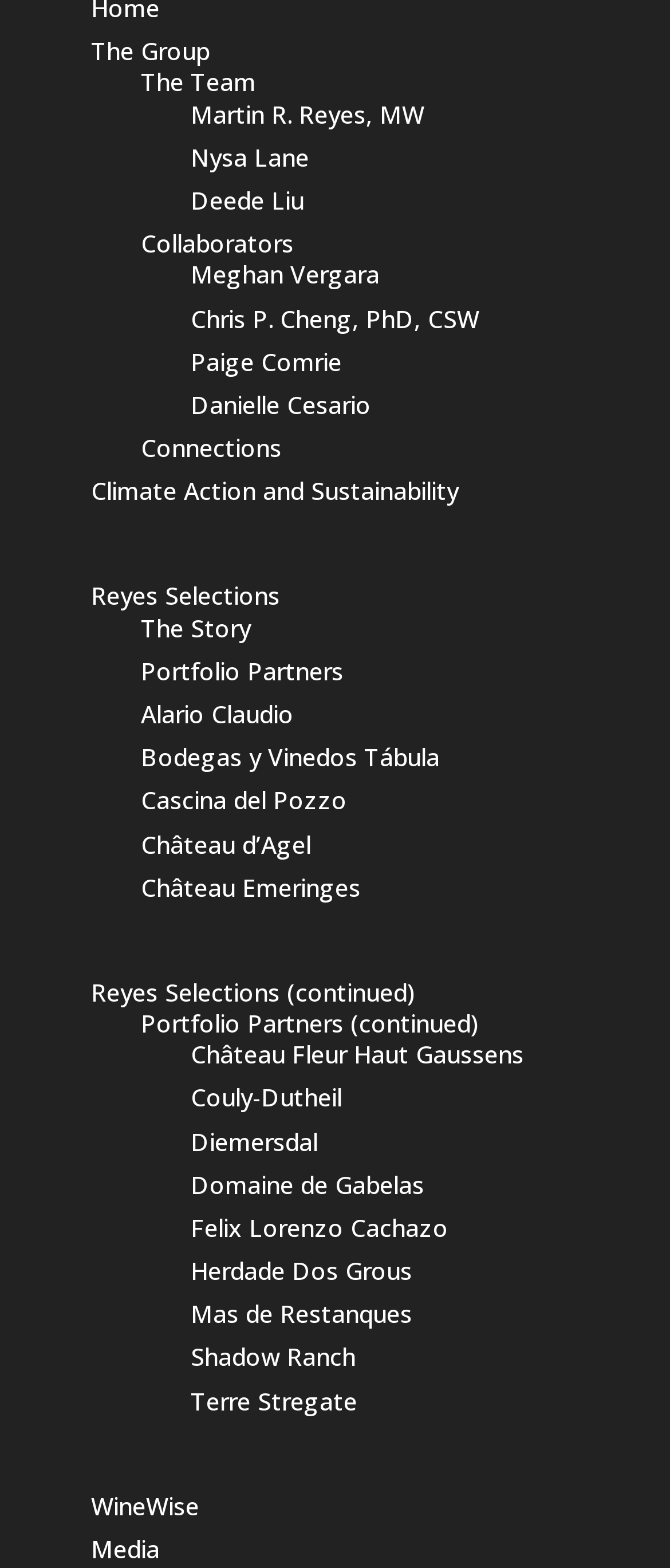Determine the bounding box coordinates of the UI element described by: "Shadow Ranch".

[0.285, 0.855, 0.531, 0.876]